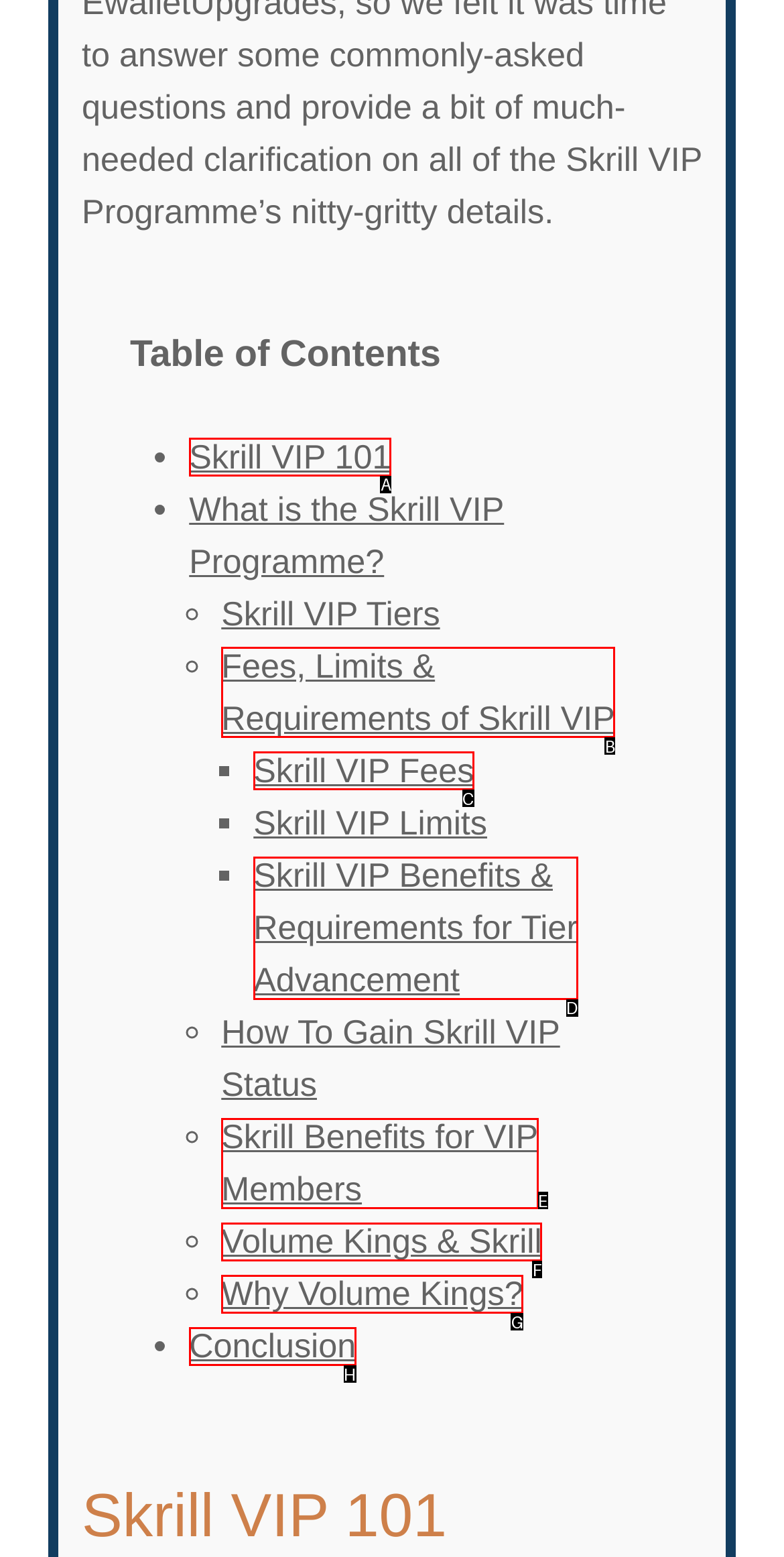From the options provided, determine which HTML element best fits the description: Skrill Benefits for VIP Members. Answer with the correct letter.

E